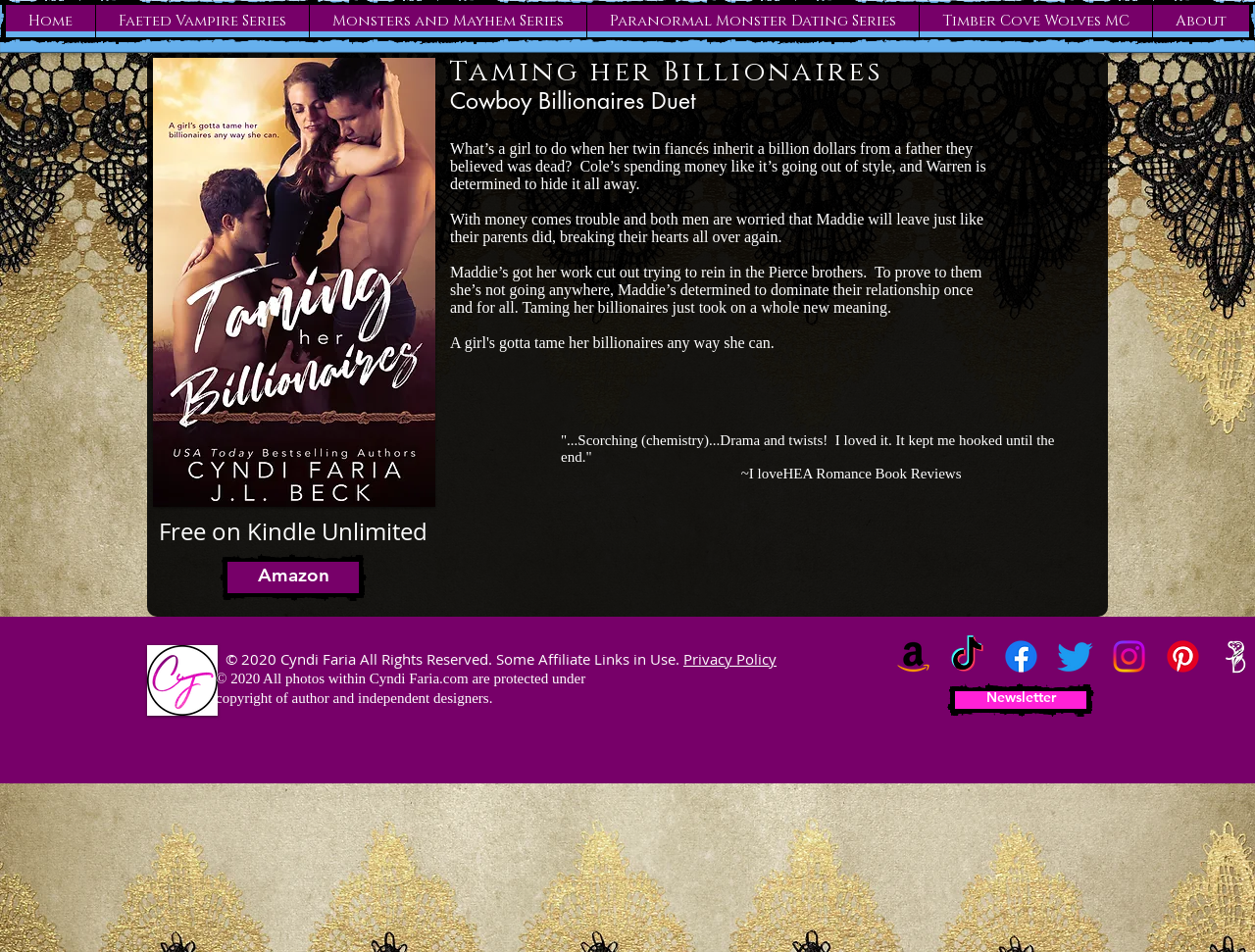Identify the bounding box coordinates of the region I need to click to complete this instruction: "Visit Facebook".

[0.797, 0.667, 0.83, 0.712]